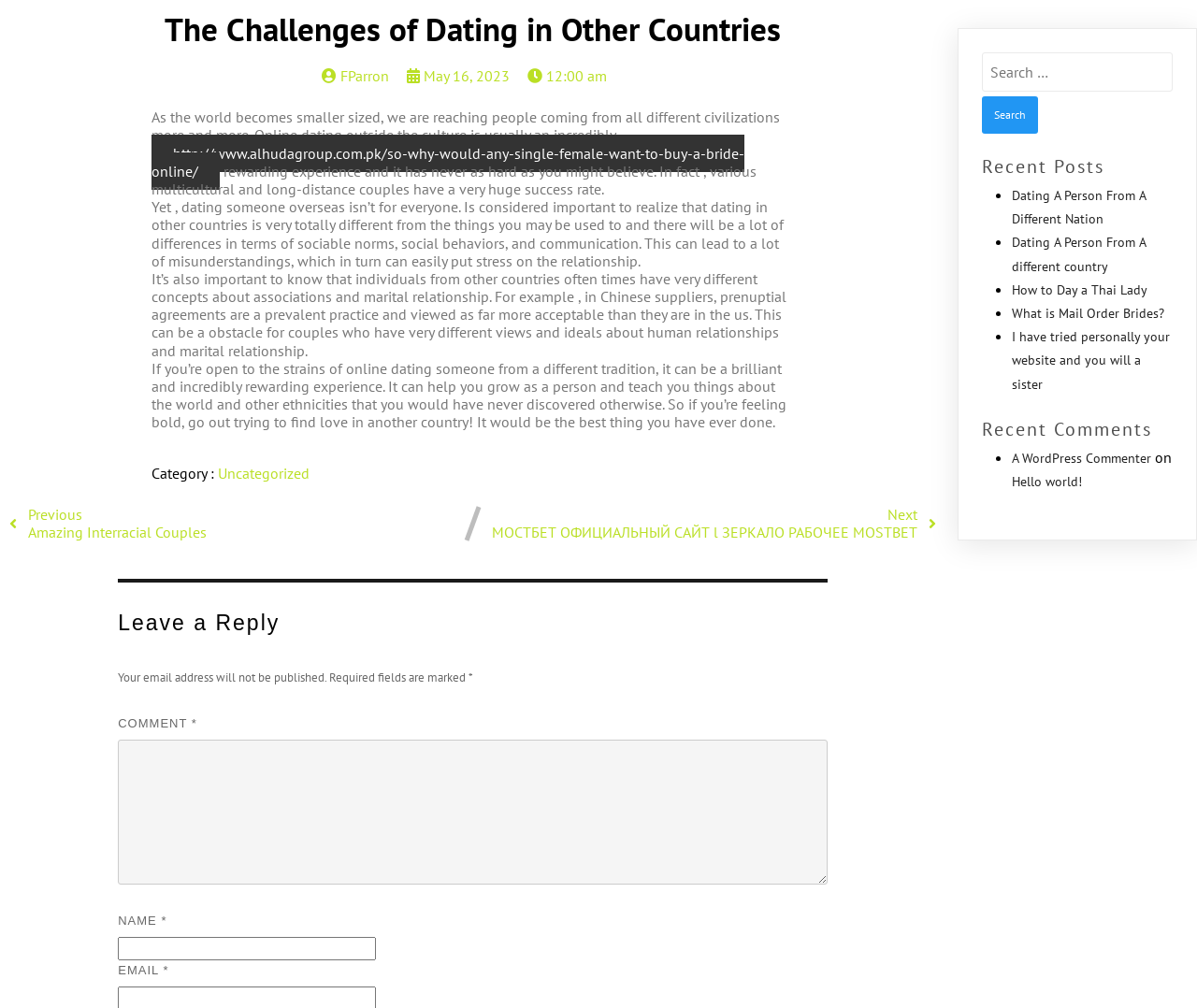Are there any links to other articles on the webpage?
Answer the question with a detailed explanation, including all necessary information.

There are several link elements on the webpage that point to other articles, such as 'Previous Amazing Interracial Couples' and 'Next МОСТБЕТ ОФИЦИАЛЬНЫЙ САЙТ l ЗЕРКАЛО РАБОЧЕЕ MOSTBET', as well as links to recent posts and comments.